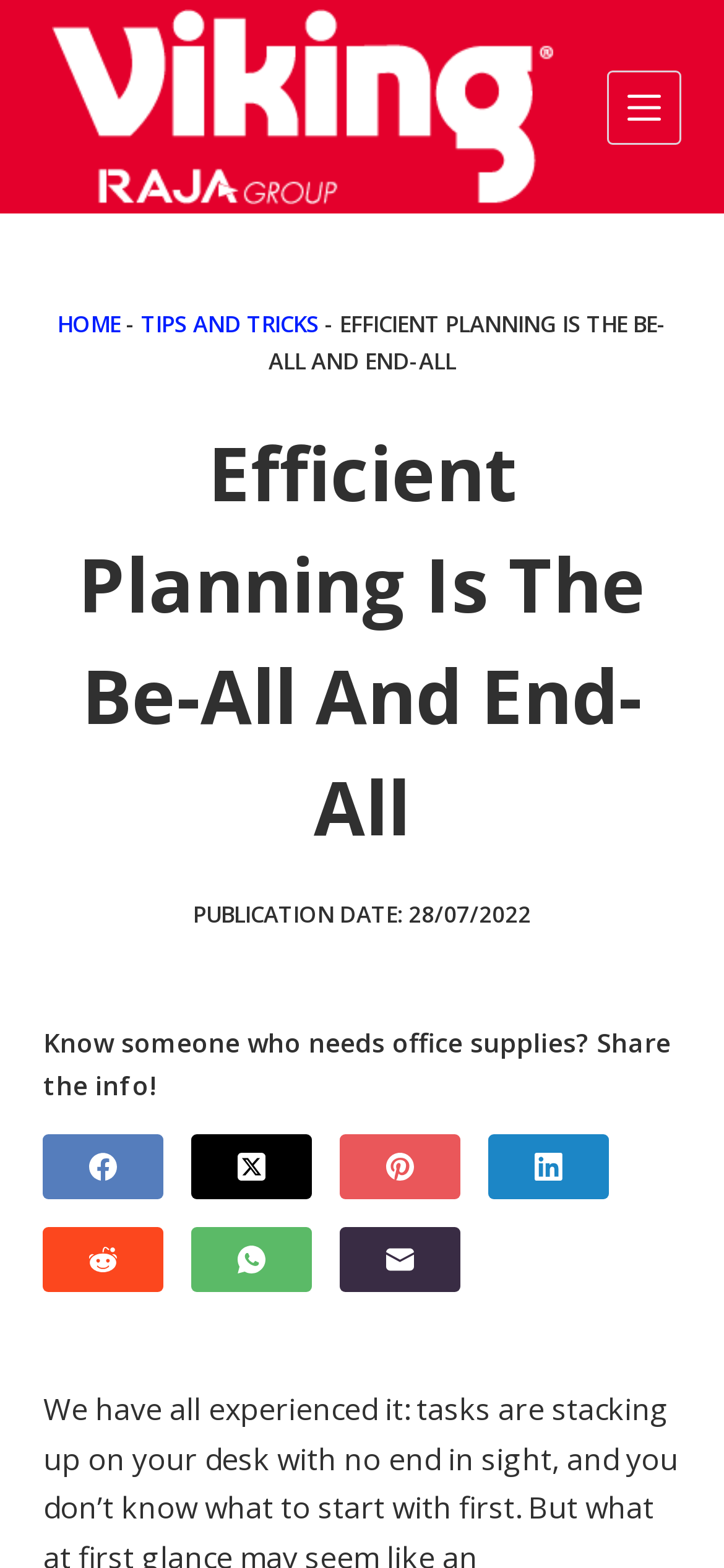Find the bounding box coordinates of the element to click in order to complete the given instruction: "Click the Viking logo."

[0.073, 0.006, 0.764, 0.13]